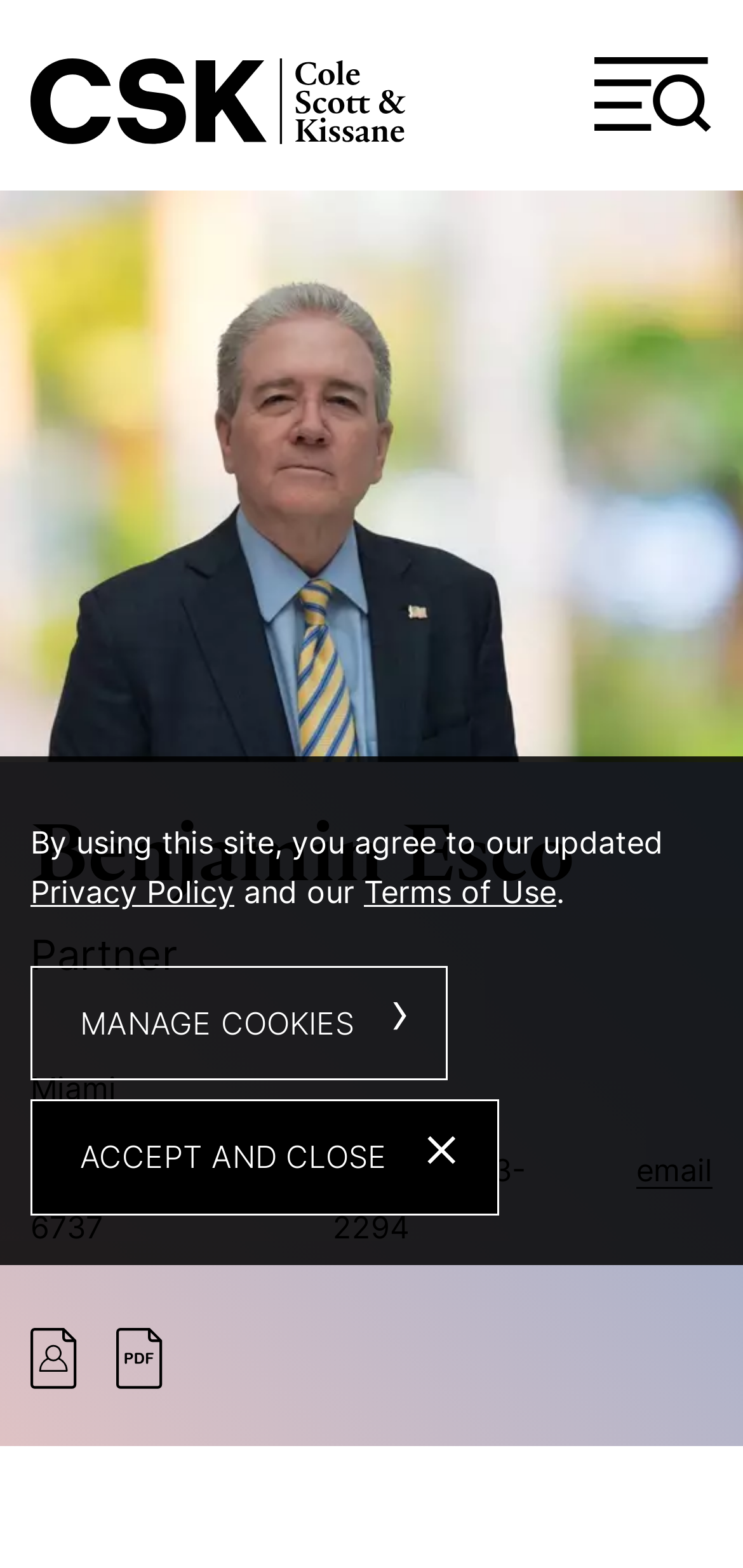Locate the UI element that matches the description Terms of Use in the webpage screenshot. Return the bounding box coordinates in the format (top-left x, top-left y, bottom-right x, bottom-right y), with values ranging from 0 to 1.

[0.49, 0.557, 0.749, 0.581]